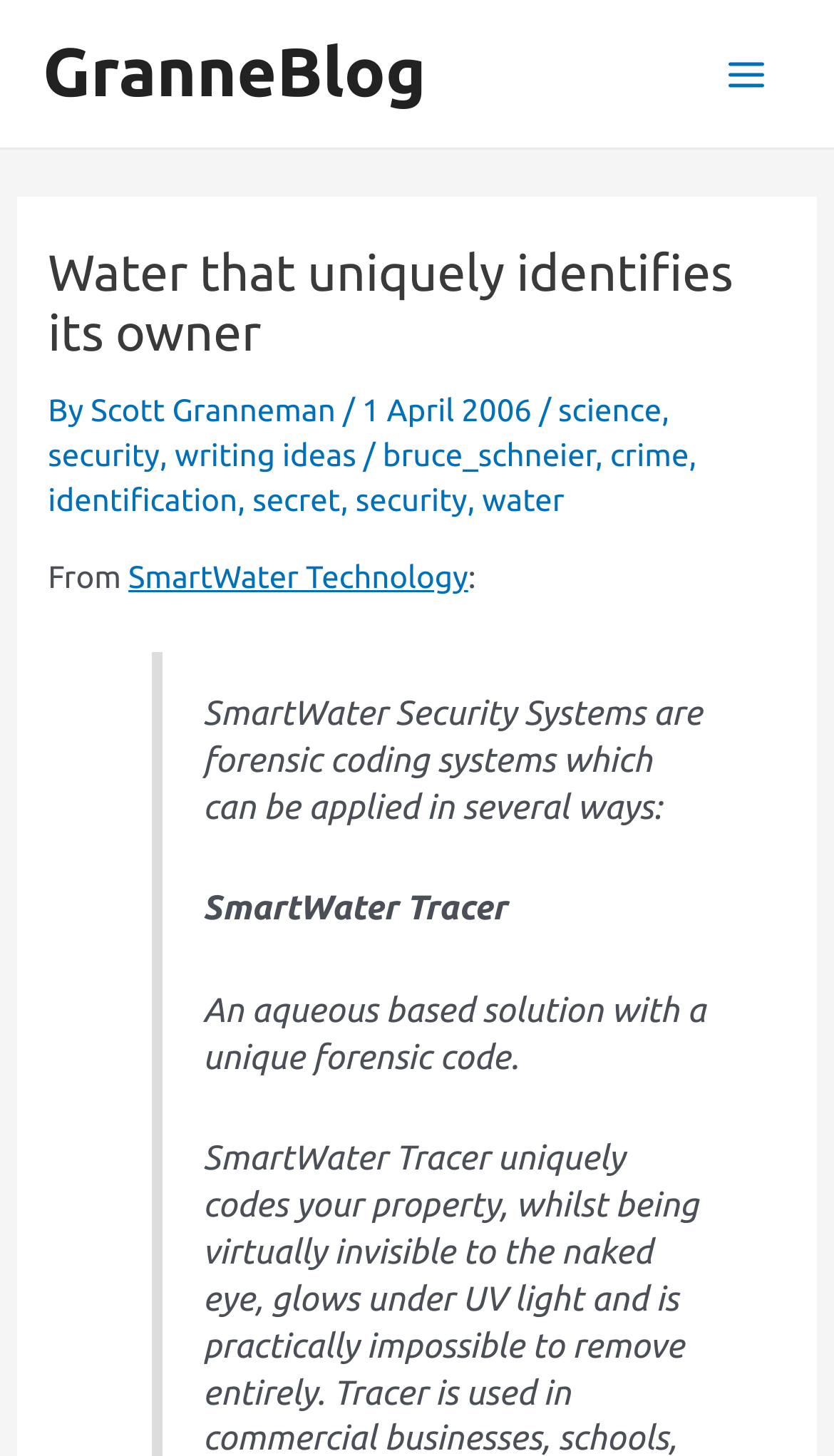What is the date of the blog post?
Answer with a single word or phrase, using the screenshot for reference.

1 April 2006